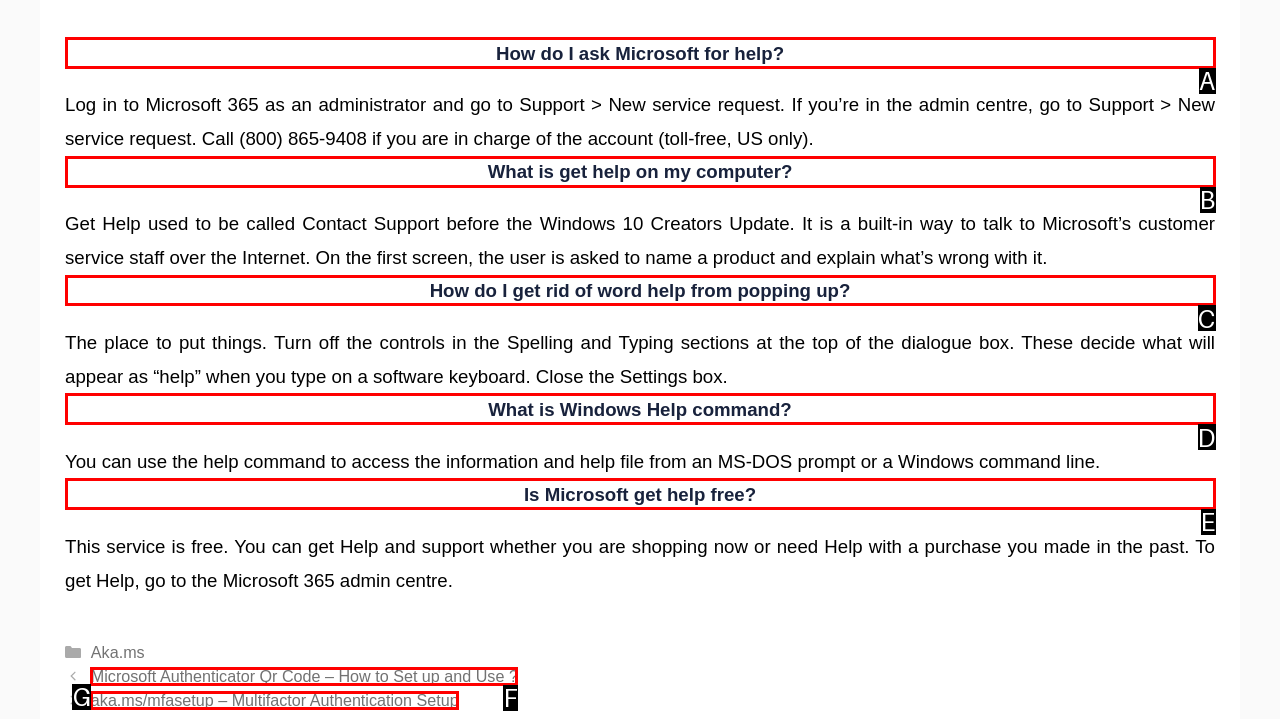Find the option that aligns with: Is Microsoft get help free?
Provide the letter of the corresponding option.

E